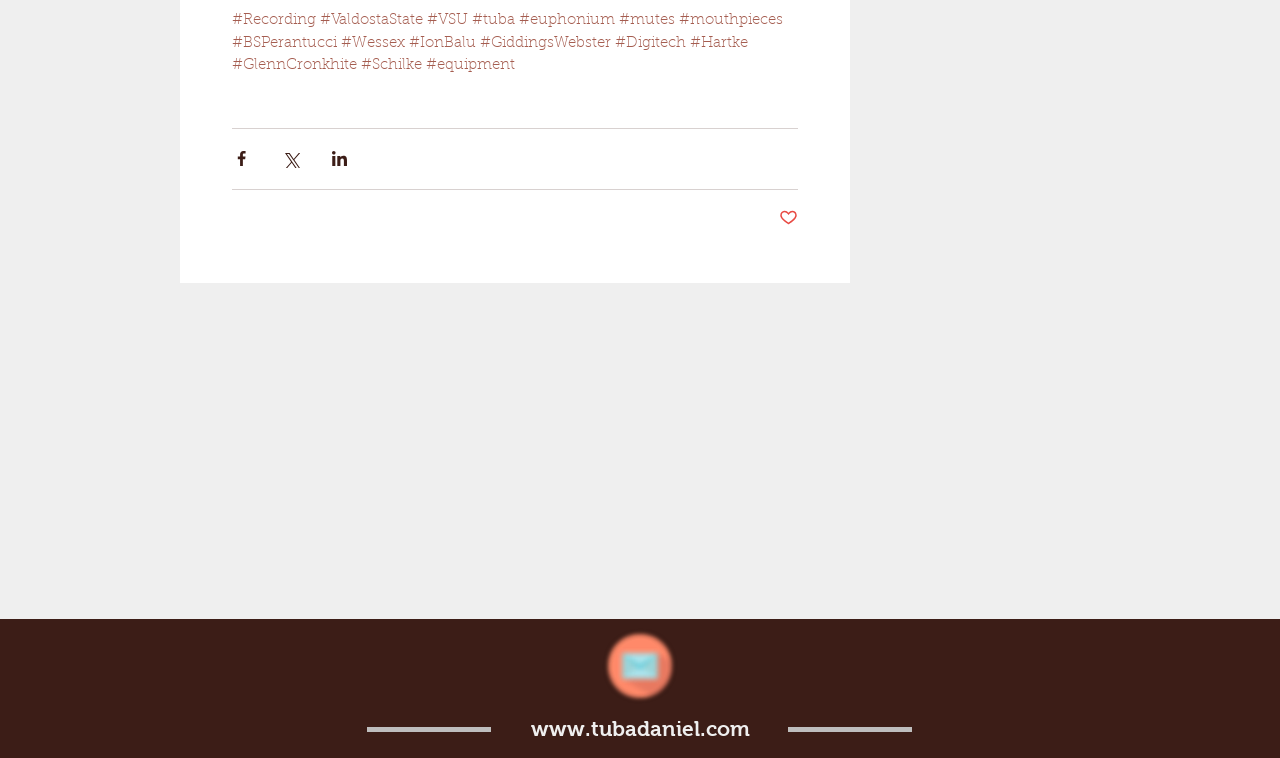Identify the bounding box coordinates of the clickable region necessary to fulfill the following instruction: "Share via Facebook". The bounding box coordinates should be four float numbers between 0 and 1, i.e., [left, top, right, bottom].

[0.181, 0.197, 0.196, 0.222]